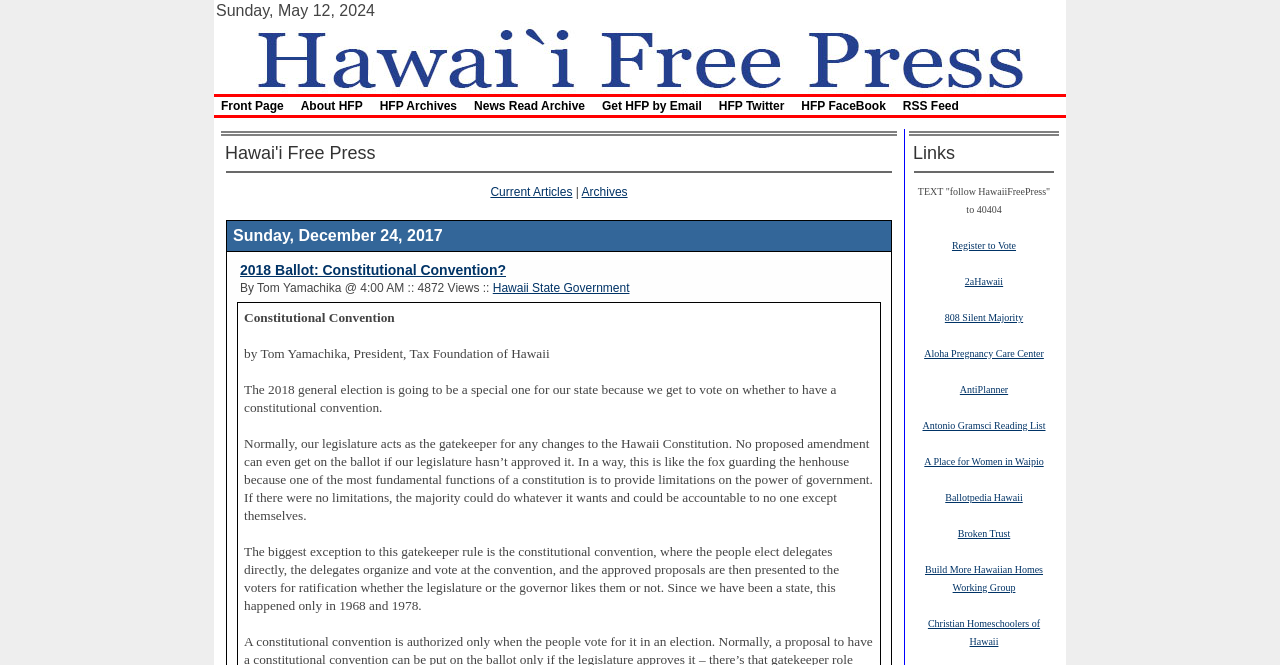What is the date of the article?
Refer to the image and provide a one-word or short phrase answer.

Sunday, December 24, 2017